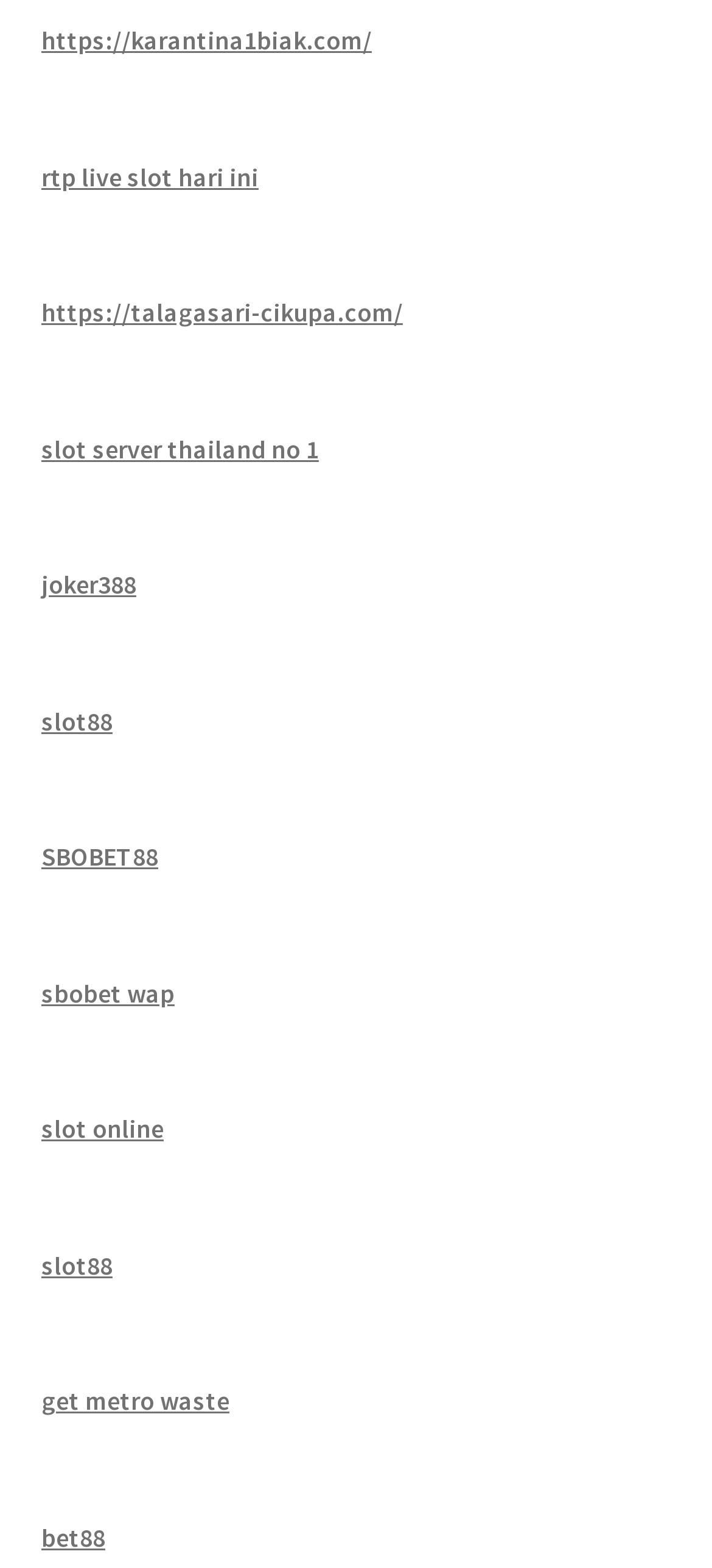What is the last link on the webpage?
Provide a one-word or short-phrase answer based on the image.

bet88